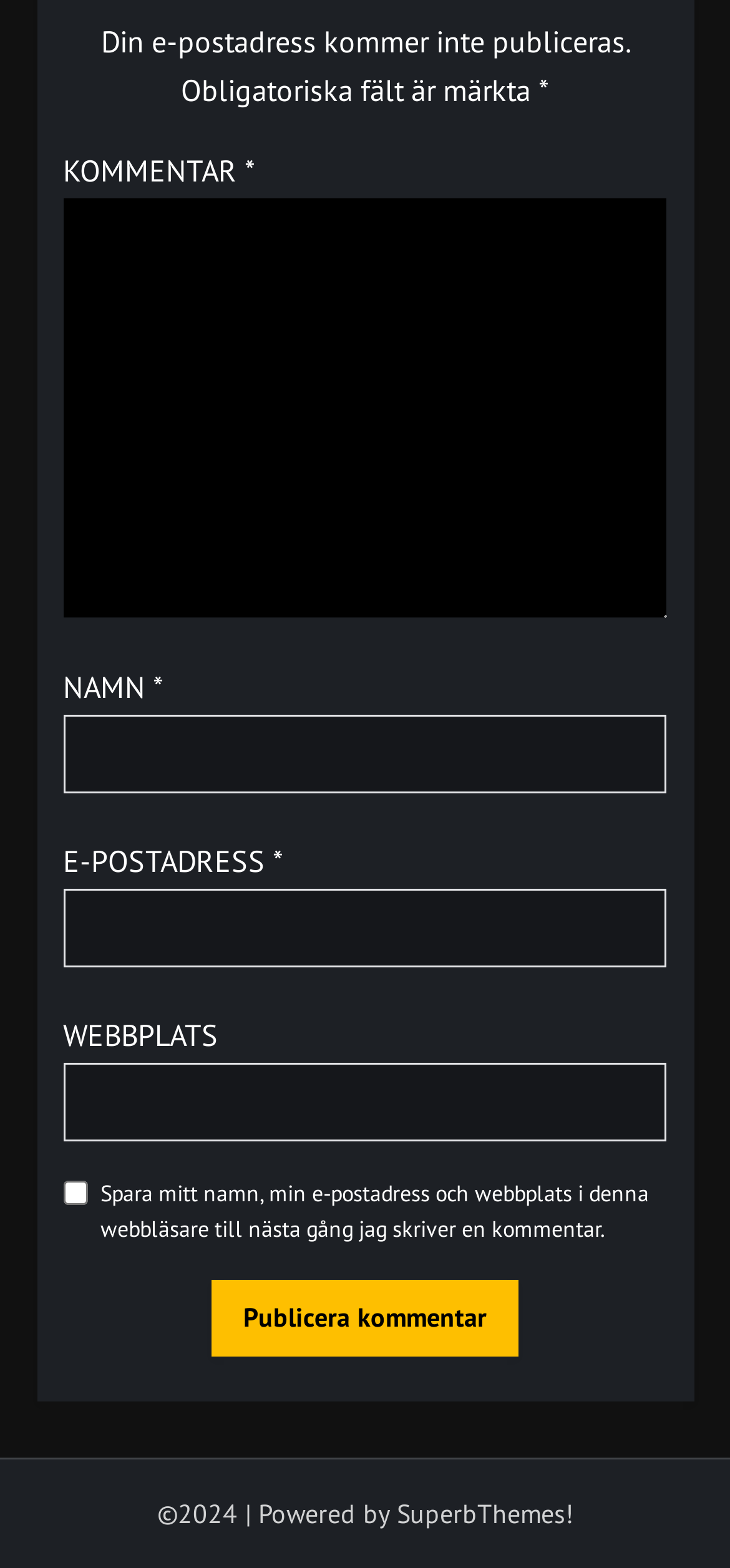What is the purpose of the checkbox?
Look at the image and answer the question using a single word or phrase.

Save comment information